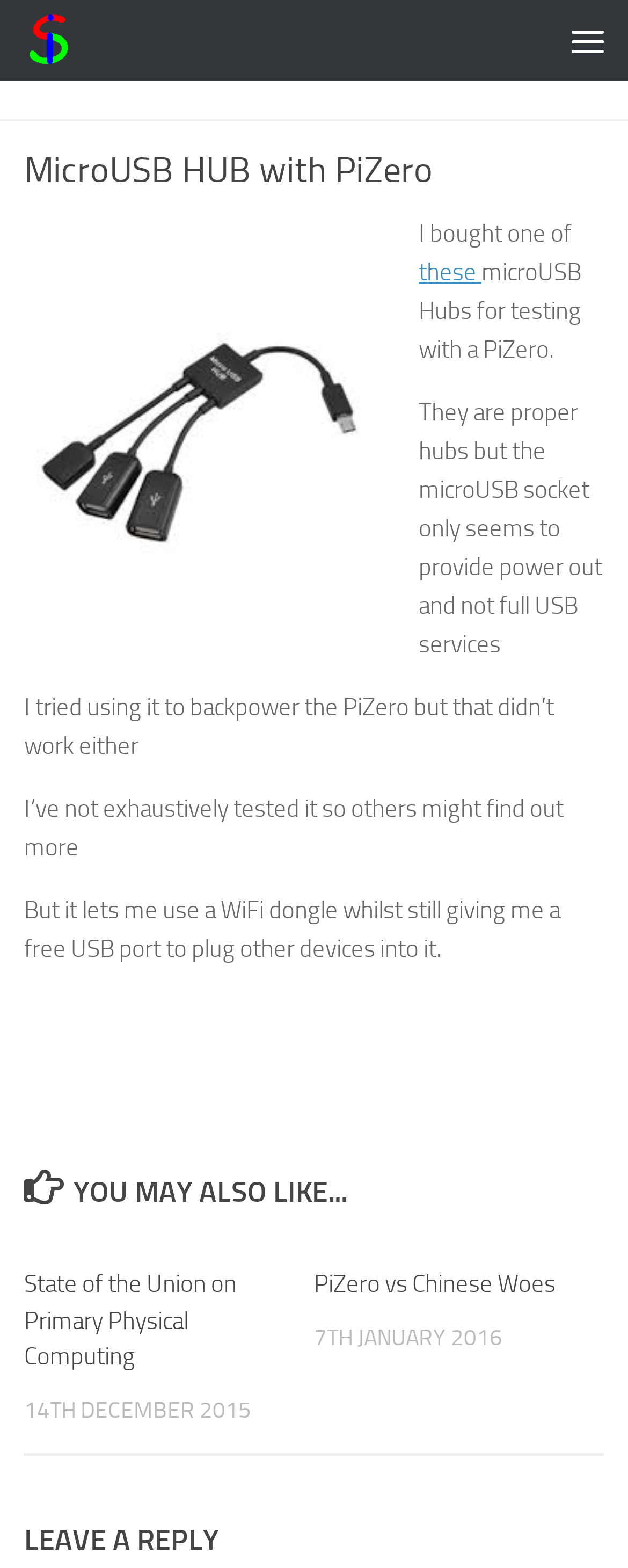What is the date of the article 'PiZero vs Chinese Woes'?
Provide a well-explained and detailed answer to the question.

I found the article 'PiZero vs Chinese Woes' on the webpage, and below its heading, there is a time element that shows the date '7TH JANUARY 2016'.